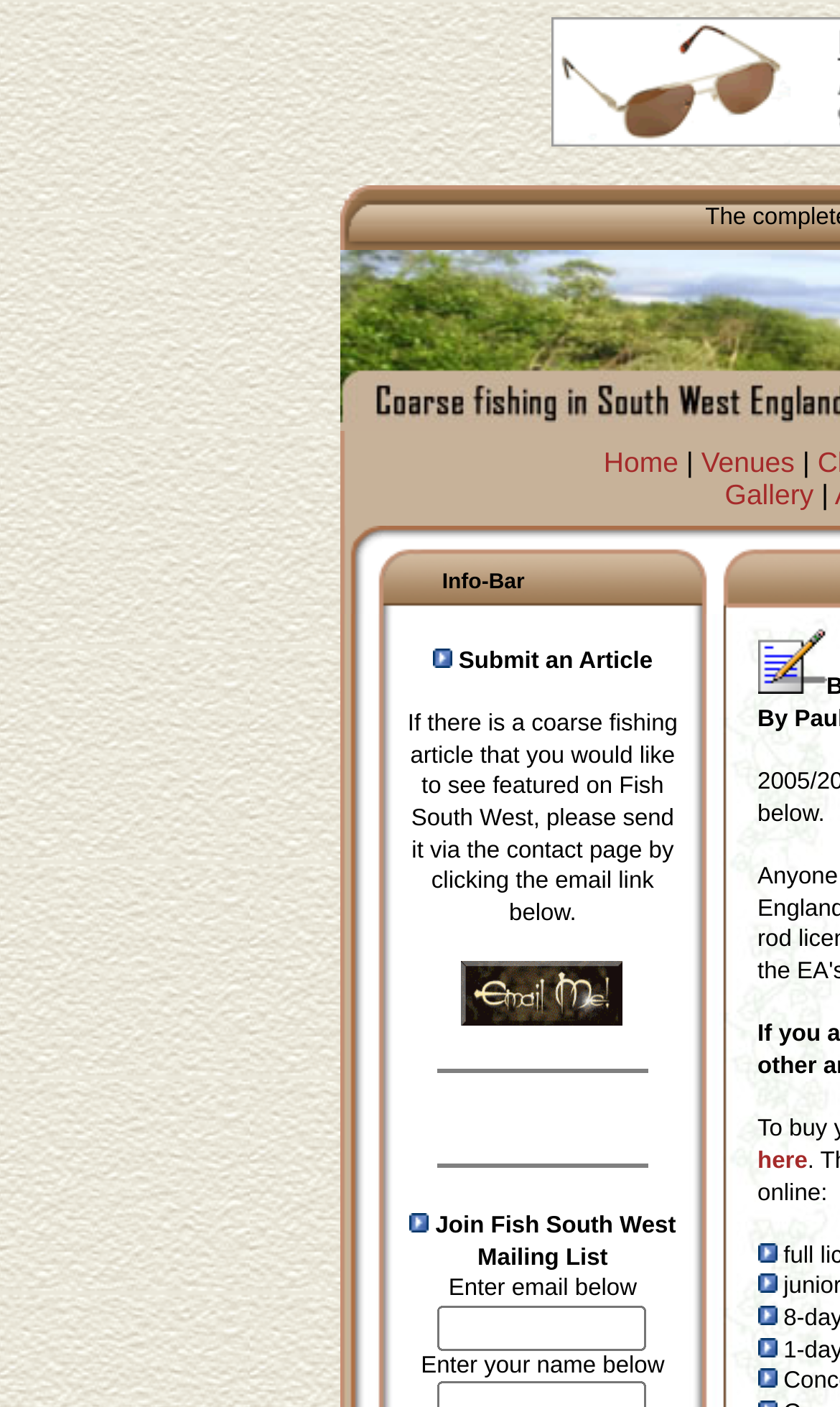Bounding box coordinates must be specified in the format (top-left x, top-left y, bottom-right x, bottom-right y). All values should be floating point numbers between 0 and 1. What are the bounding box coordinates of the UI element described as: Gallery

[0.863, 0.34, 0.969, 0.363]